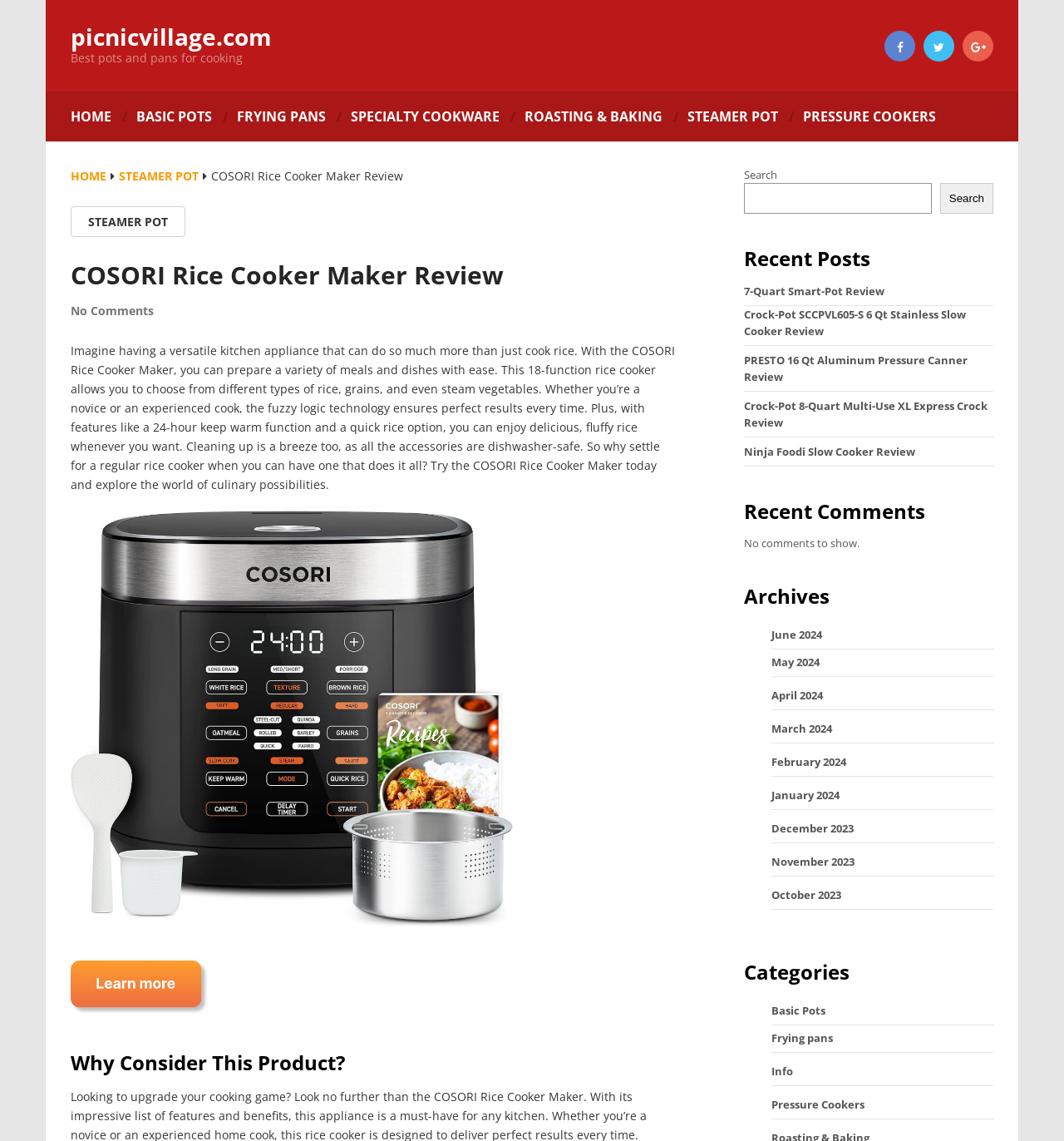Locate the bounding box of the UI element described by: "Ninja Foodi Slow Cooker Review" in the given webpage screenshot.

[0.699, 0.389, 0.86, 0.402]